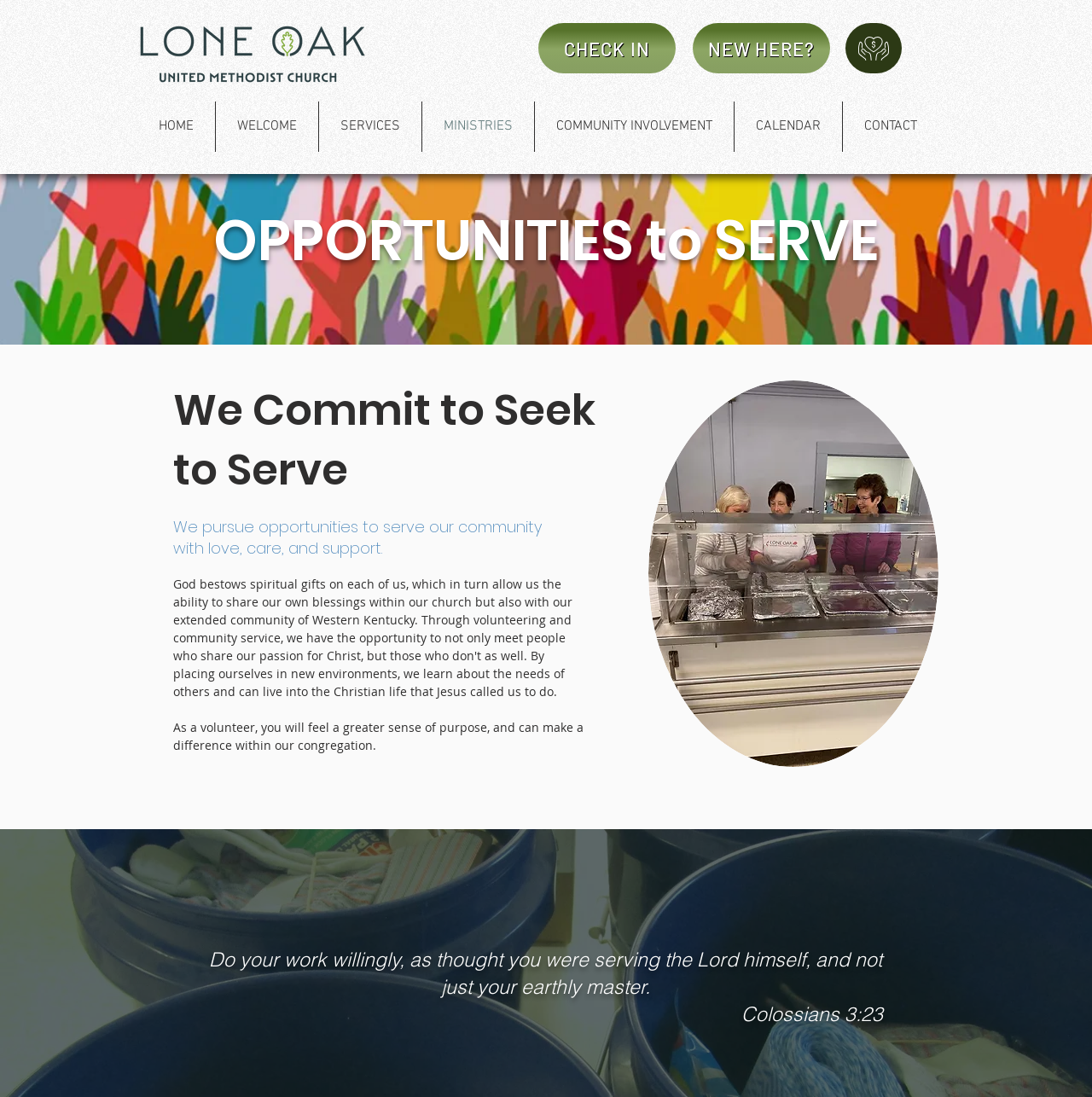Determine the main text heading of the webpage and provide its content.

OPPORTUNITIES to SERVE